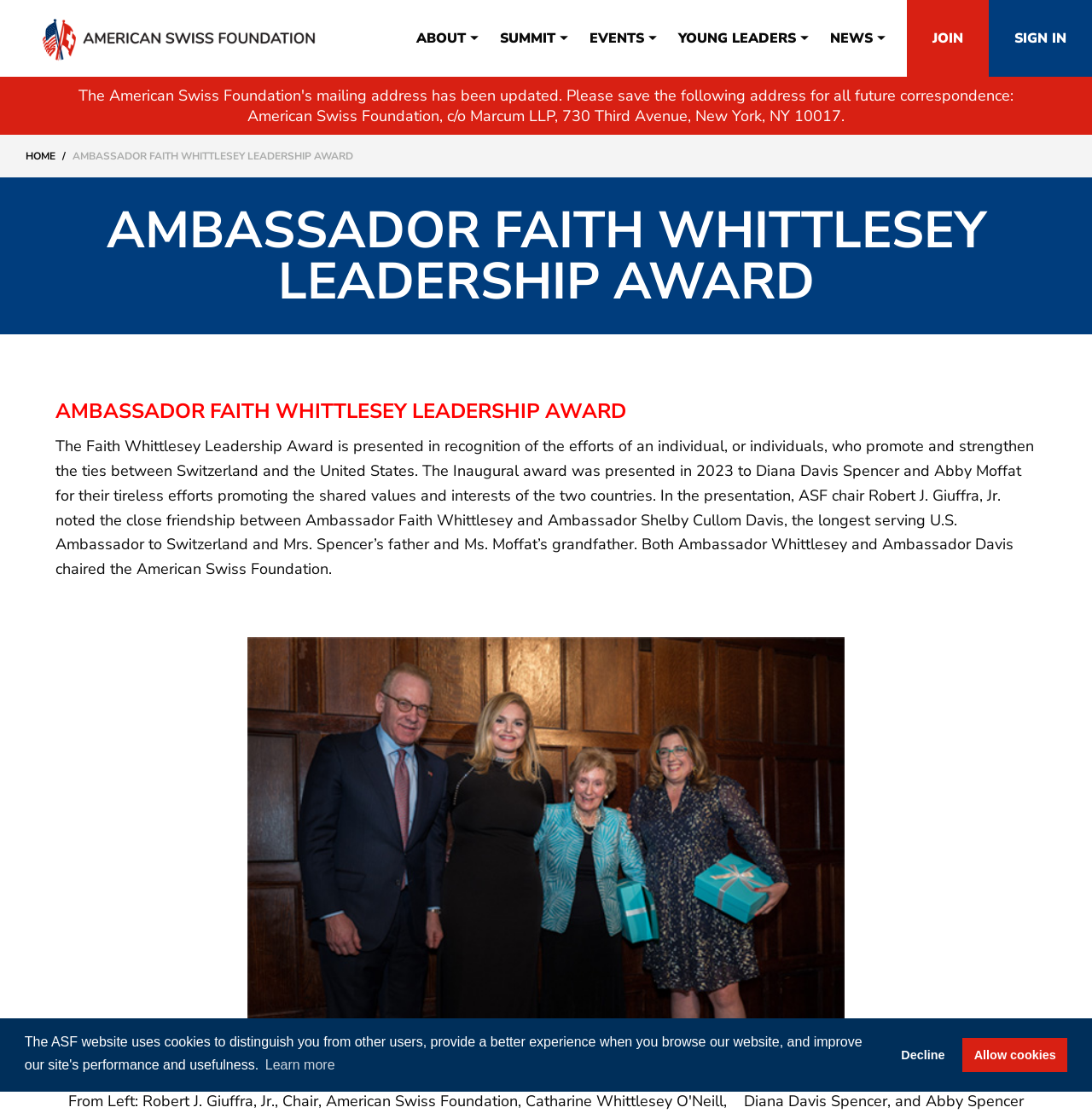Please identify the bounding box coordinates of the area that needs to be clicked to fulfill the following instruction: "Click the SIGN IN link."

[0.905, 0.0, 1.0, 0.069]